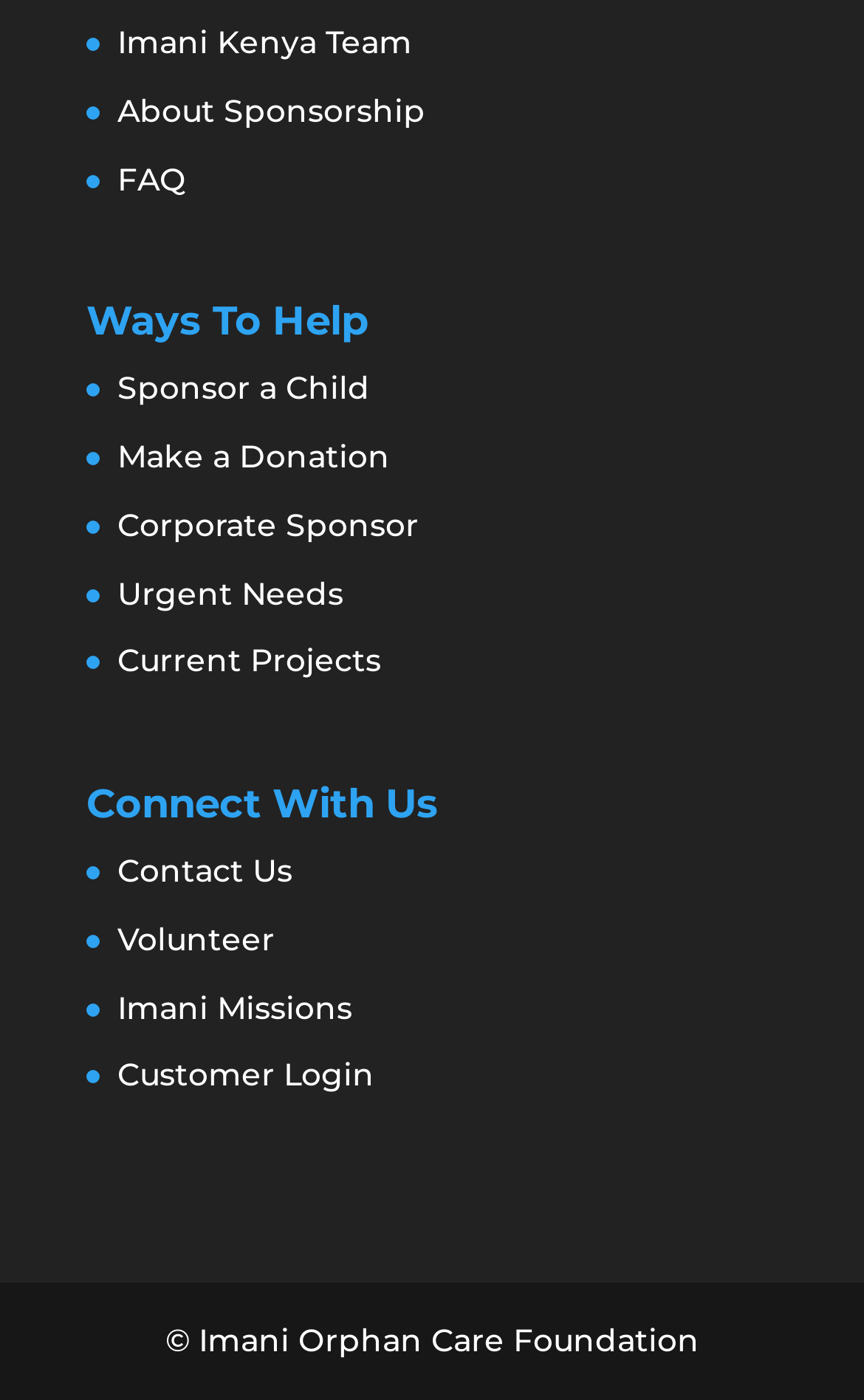Can you find the bounding box coordinates for the element to click on to achieve the instruction: "Open the NEWSLETTER"?

None